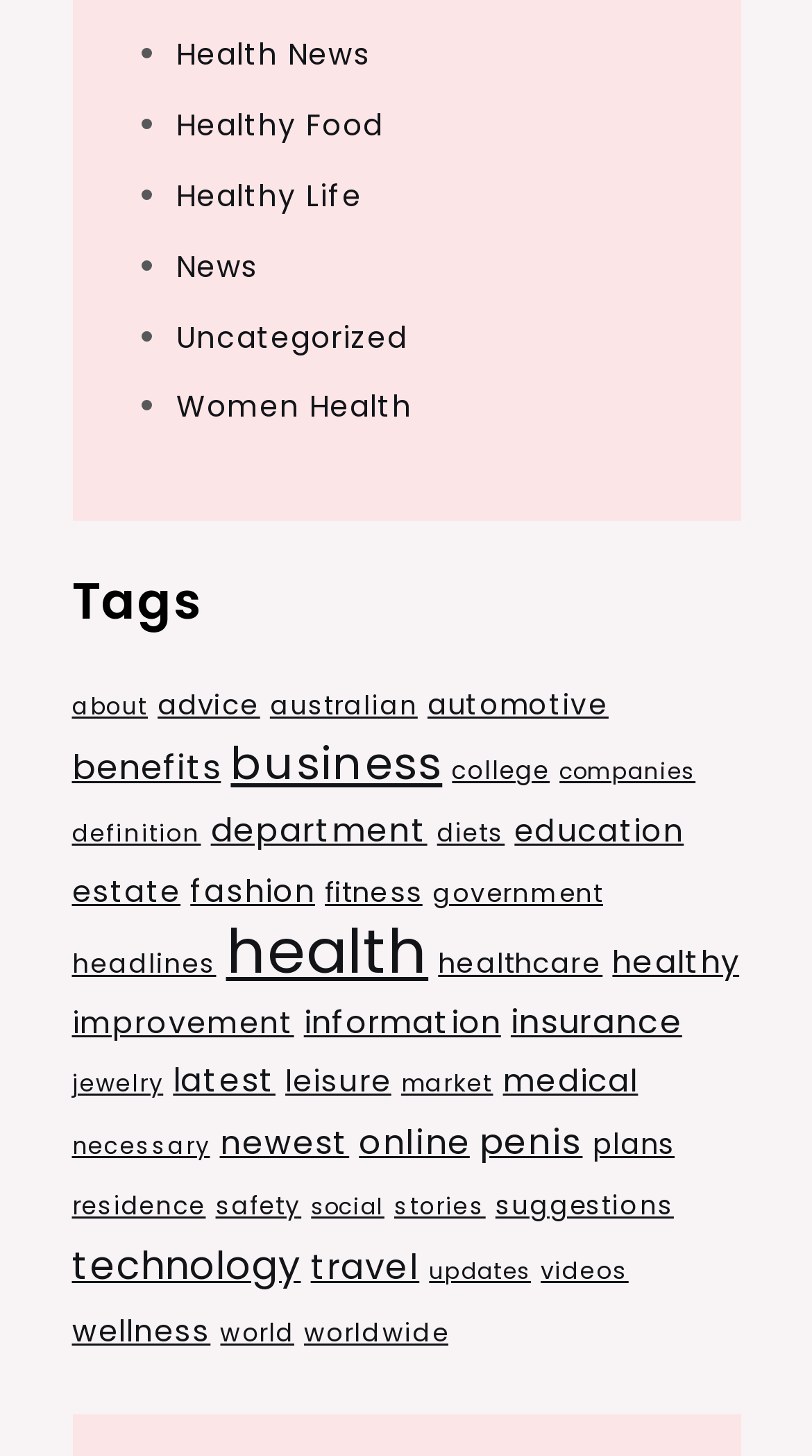Specify the bounding box coordinates of the element's region that should be clicked to achieve the following instruction: "Read about Women Health". The bounding box coordinates consist of four float numbers between 0 and 1, in the format [left, top, right, bottom].

[0.217, 0.265, 0.507, 0.294]